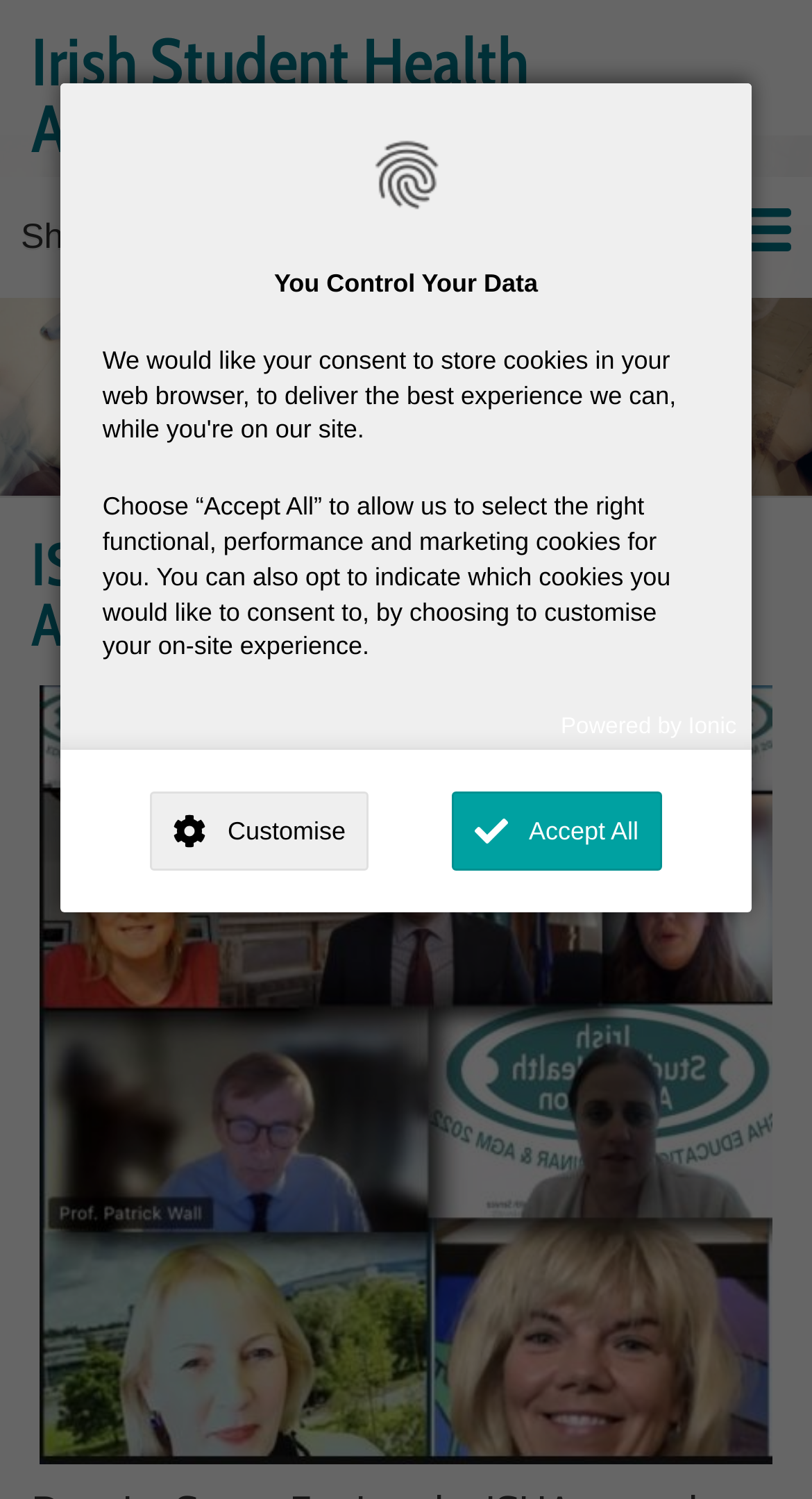What is the purpose of the 'Strictly Necessary Cookies'?
Using the image, give a concise answer in the form of a single word or short phrase.

Minimum set of cookies required for site to function